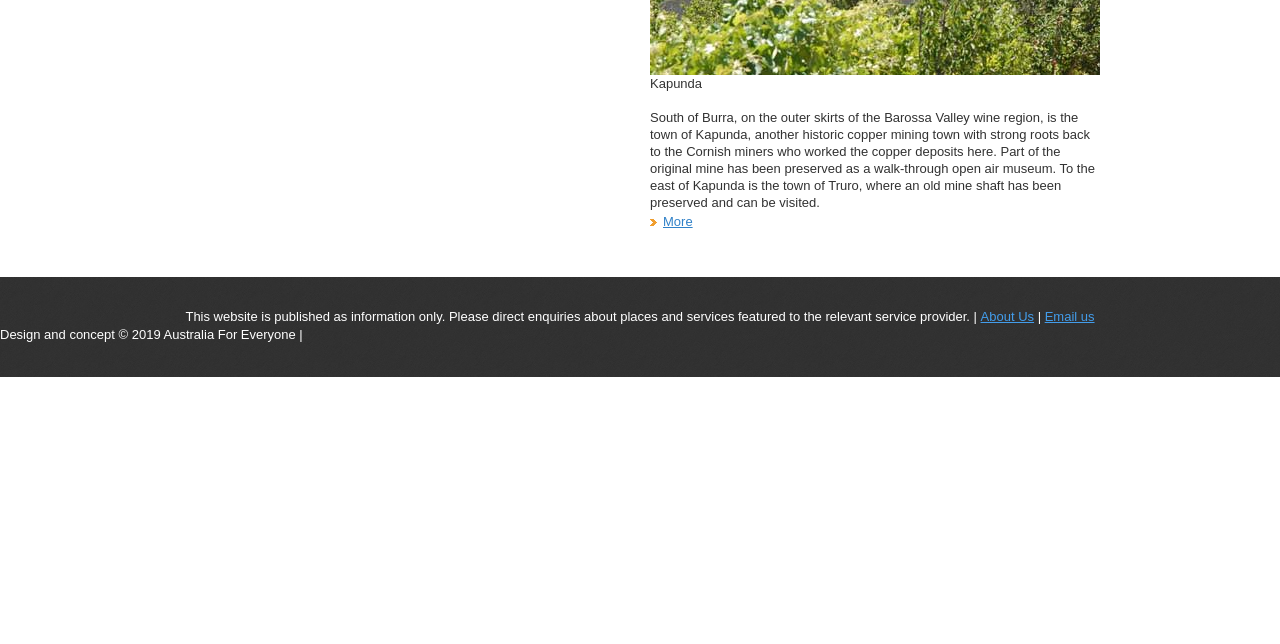Reply to the question with a single word or phrase:
What is the region where Kapunda is located?

Barossa Valley